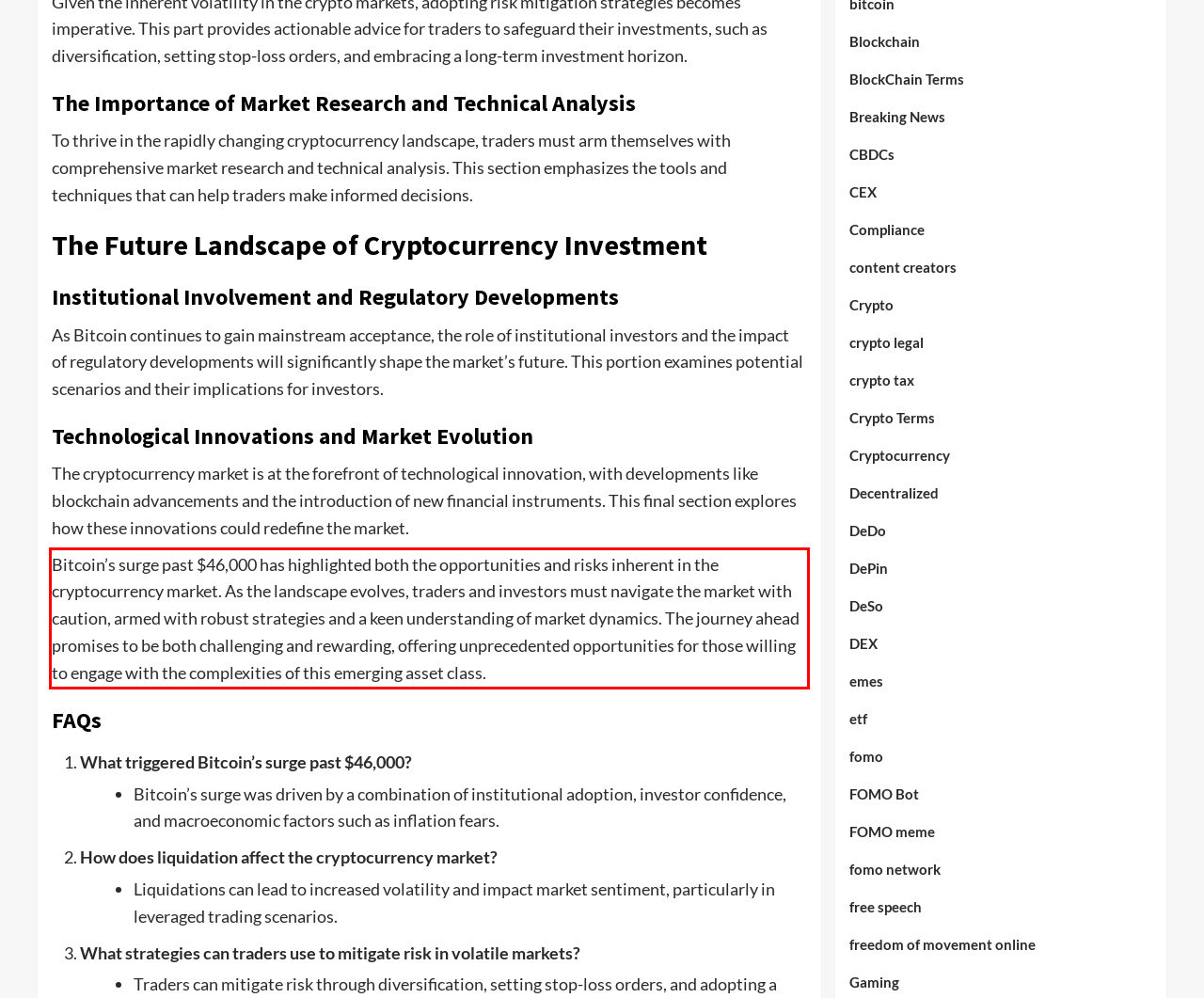Analyze the screenshot of a webpage where a red rectangle is bounding a UI element. Extract and generate the text content within this red bounding box.

Bitcoin’s surge past $46,000 has highlighted both the opportunities and risks inherent in the cryptocurrency market. As the landscape evolves, traders and investors must navigate the market with caution, armed with robust strategies and a keen understanding of market dynamics. The journey ahead promises to be both challenging and rewarding, offering unprecedented opportunities for those willing to engage with the complexities of this emerging asset class.